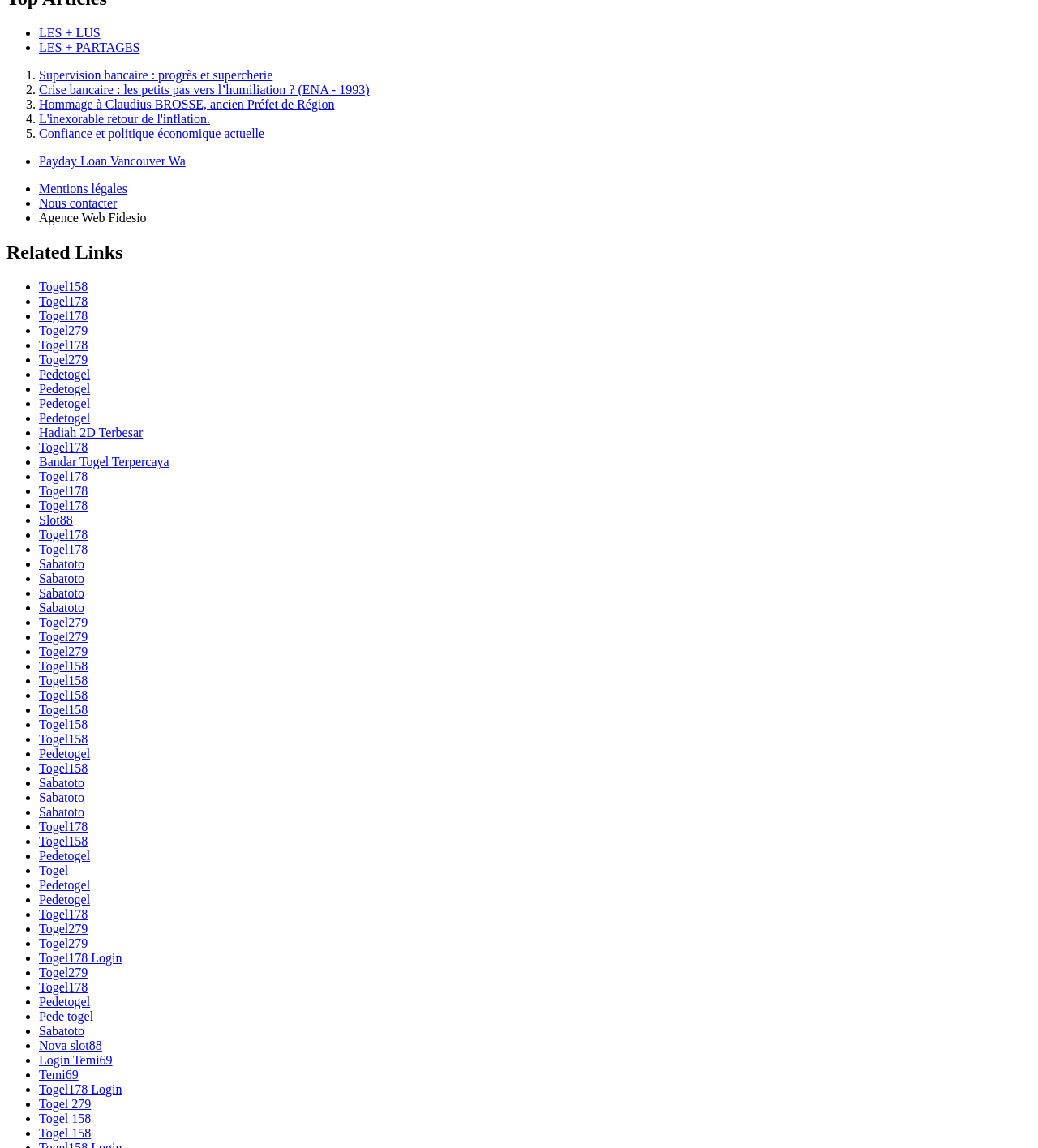Please identify the bounding box coordinates of the element I should click to complete this instruction: 'Visit Payday Loan Vancouver Wa'. The coordinates should be given as four float numbers between 0 and 1, like this: [left, top, right, bottom].

[0.038, 0.134, 0.179, 0.146]